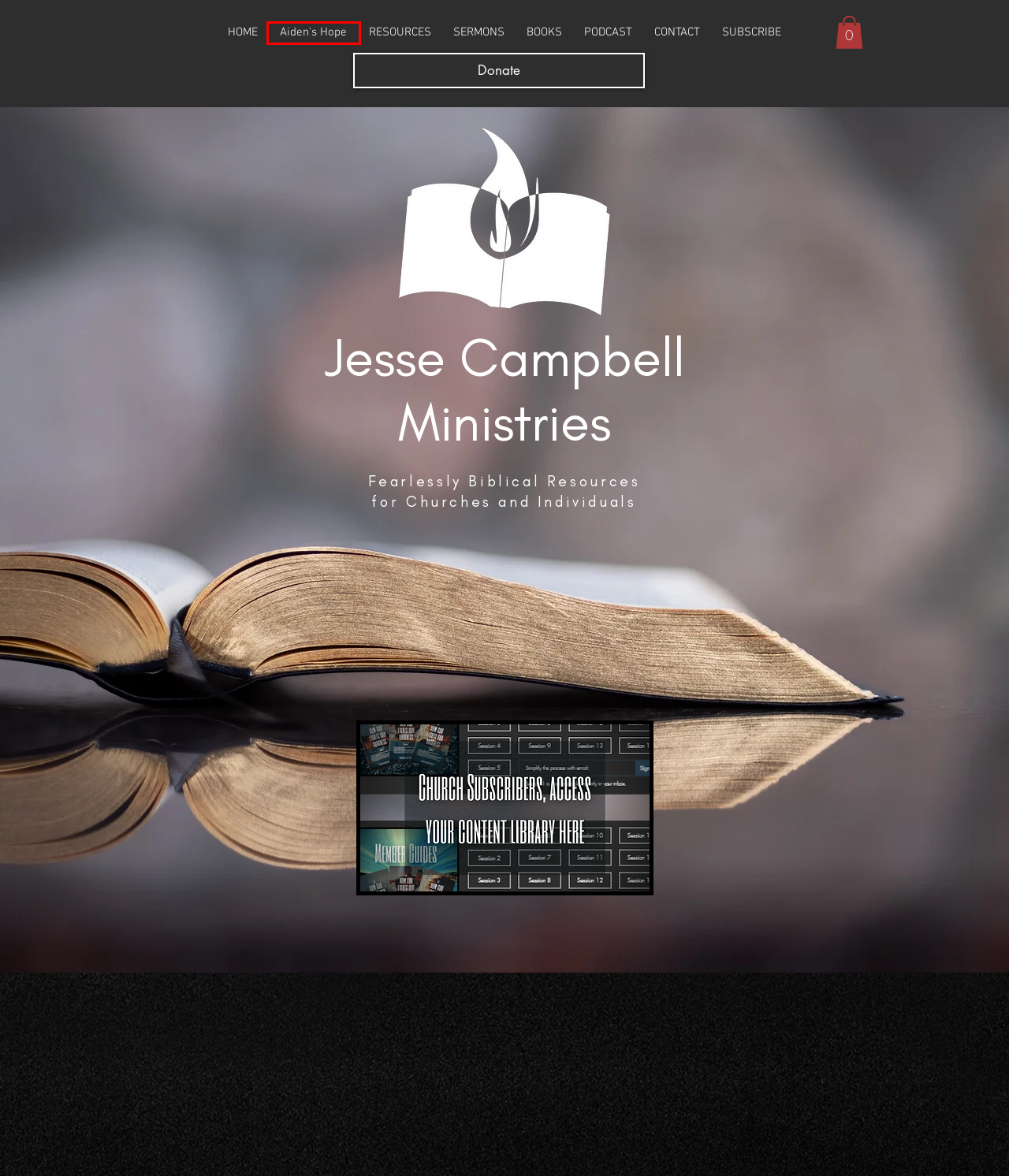With the provided webpage screenshot containing a red bounding box around a UI element, determine which description best matches the new webpage that appears after clicking the selected element. The choices are:
A. Books | United States | Jesse Campbell
B. Cart Page | jessecampbell
C. PODCAST | Pastor Jesse Campbell | Issaquah, WA
D. Aiden's Hope | Jesse Campbell Ministries
E. Give | JCM | Pastor Jesse Campbell
F. Sermons | United States | Jesse Campbell
G. Church Subscriptions | Pastor Jesse Campbell
H. RESOURCES | jessecampbell

D